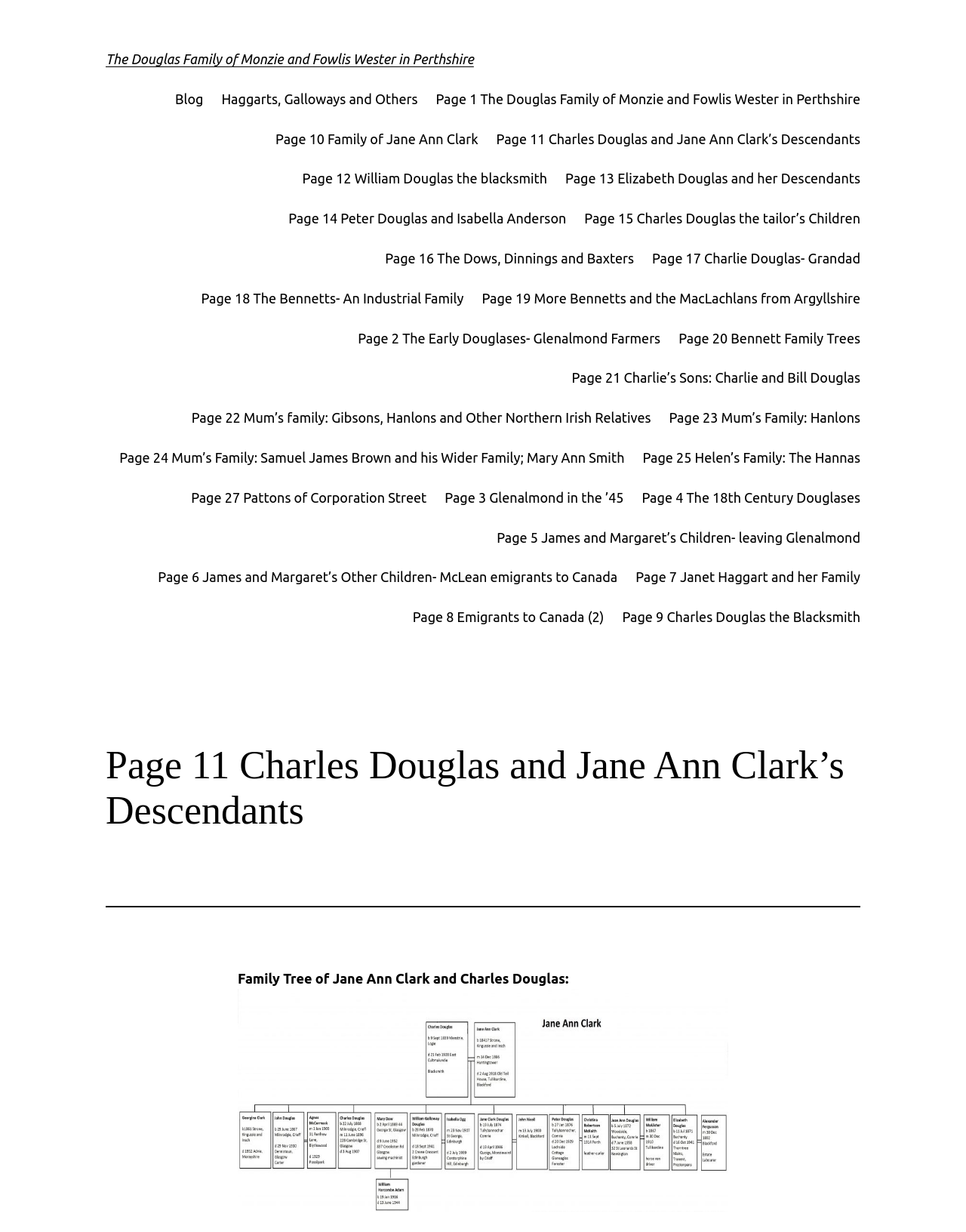Write an exhaustive caption that covers the webpage's main aspects.

This webpage appears to be a family history or genealogy page, specifically focused on the descendants of Charles Douglas and Jane Ann Clark. 

At the top of the page, there is a heading that reads "The Douglas Family of Monzie and Fowlis Wester in Perthshire". Below this, there is a link with the same text. 

To the right of this heading, there are several links arranged horizontally, including "Blog", "Haggarts, Galloways and Others", and multiple page numbers (1-27) that likely link to other sections of the family history. 

Further down the page, there is another heading that reads "Page 11 Charles Douglas and Jane Ann Clark’s Descendants". Below this, there is a horizontal separator line, followed by a static text element that reads "Family Tree of Jane Ann Clark and Charles Douglas:". 

Finally, there is a figure or image that takes up a significant portion of the page, likely a visual representation of the family tree.